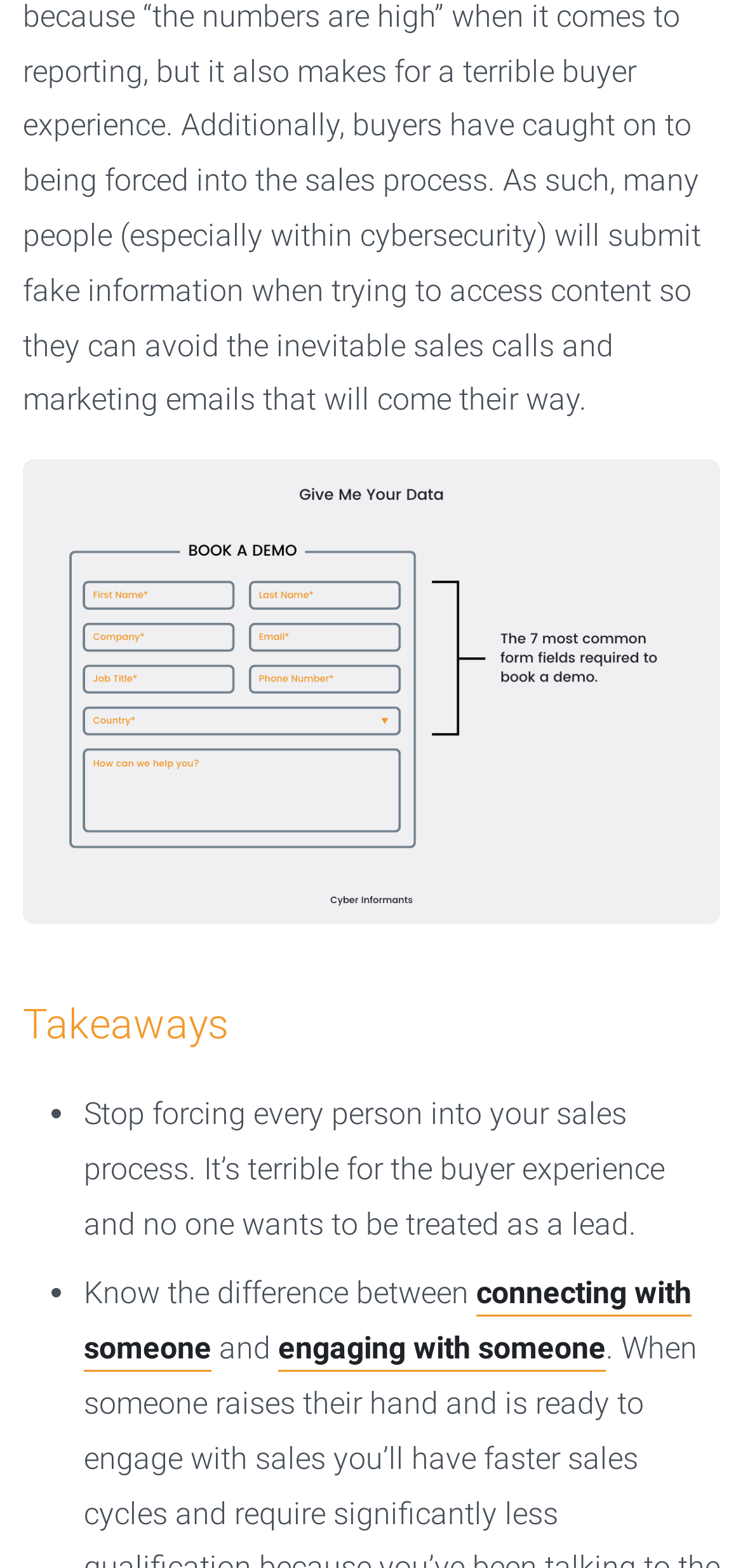What is the first point mentioned in the takeaways?
Based on the image, provide your answer in one word or phrase.

Stop forcing every person into your sales process